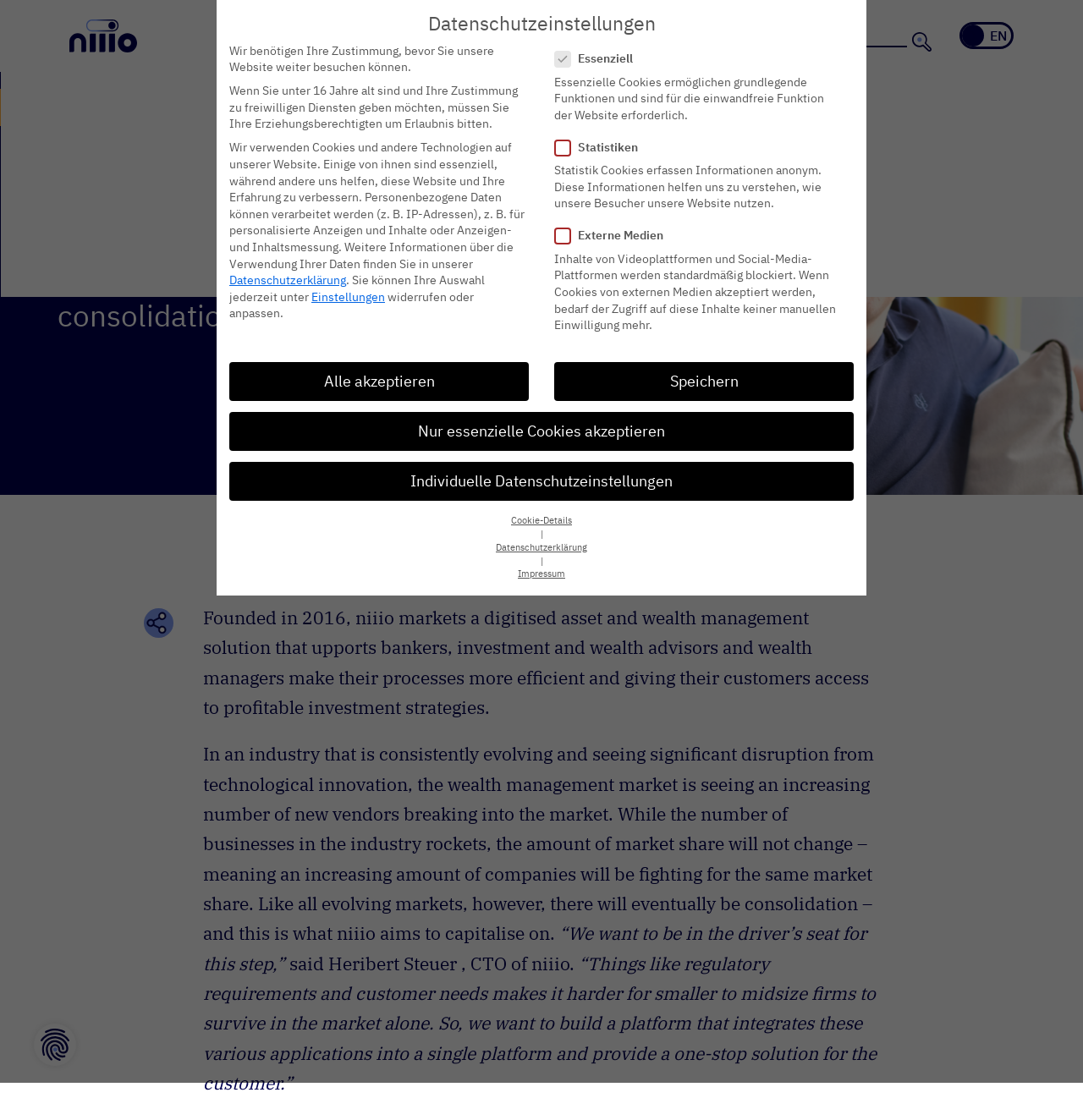Locate the bounding box of the UI element defined by this description: "Cookie-Informationen anzeigen Cookie-Informationen ausblenden". The coordinates should be given as four float numbers between 0 and 1, formatted as [left, top, right, bottom].

[0.217, 0.878, 0.783, 0.891]